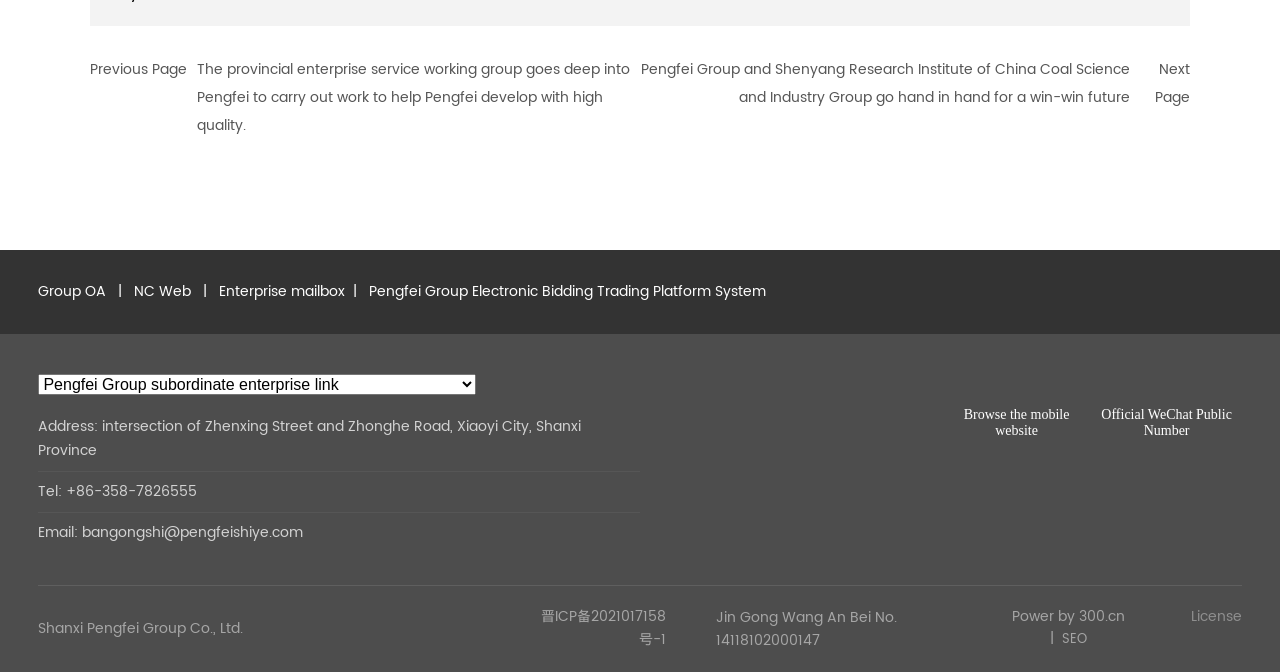What is the address of the company?
Provide a well-explained and detailed answer to the question.

I found the address by looking at the static text element at the bottom of the page, which reads 'Address: intersection of Zhenxing Street and Zhonghe Road, Xiaoyi City, Shanxi Province'.